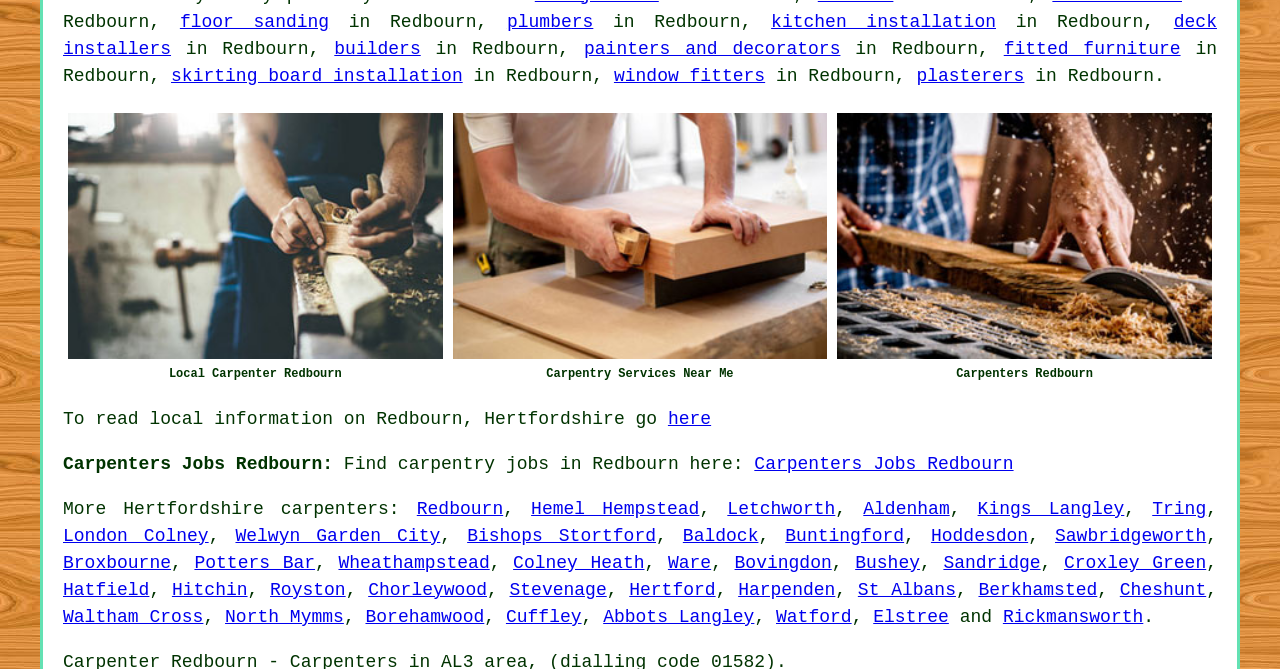Could you find the bounding box coordinates of the clickable area to complete this instruction: "click on 'Hemel Hempstead'"?

[0.415, 0.745, 0.546, 0.775]